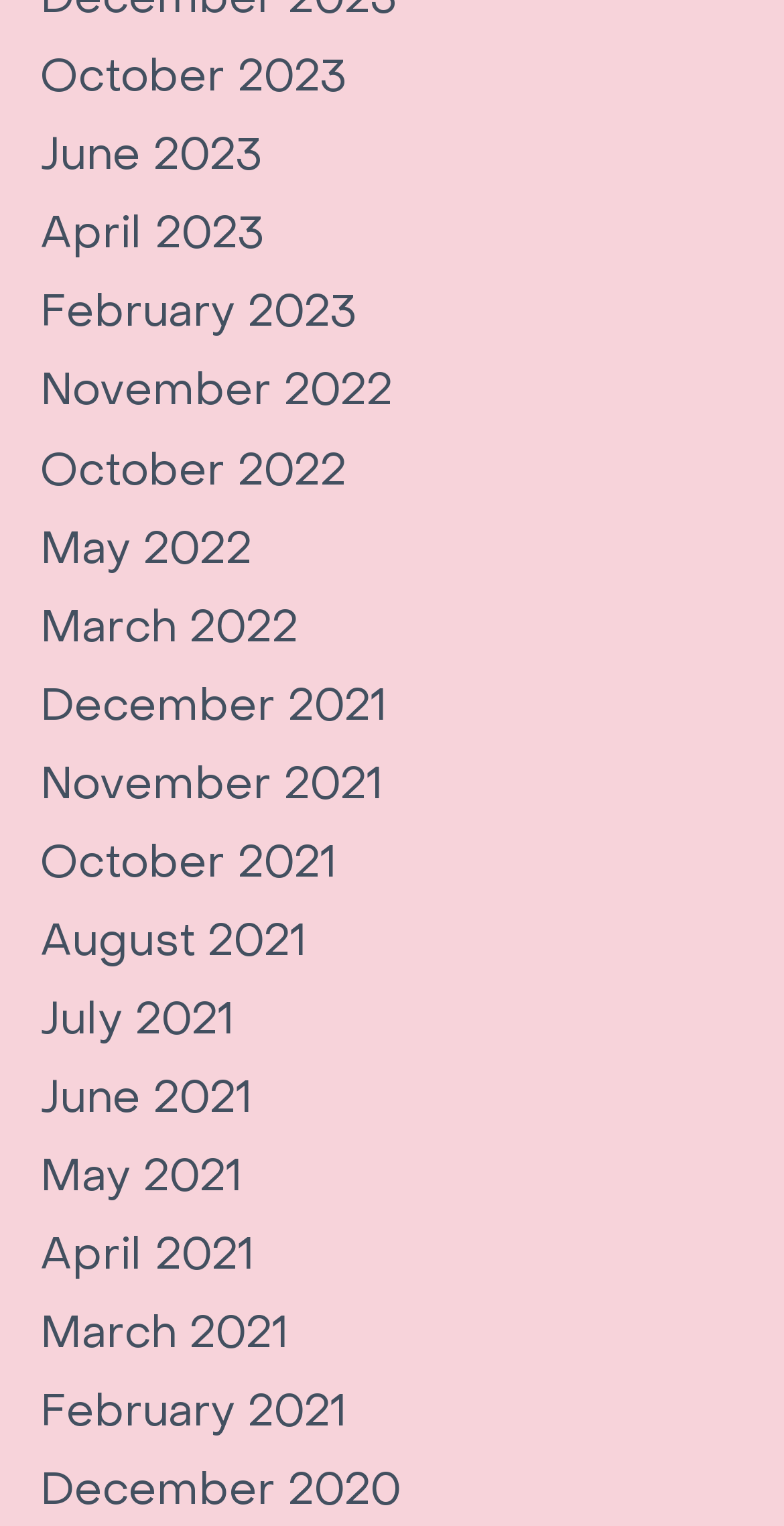Please locate the bounding box coordinates of the element that should be clicked to achieve the given instruction: "view June 2023".

[0.051, 0.083, 0.333, 0.12]